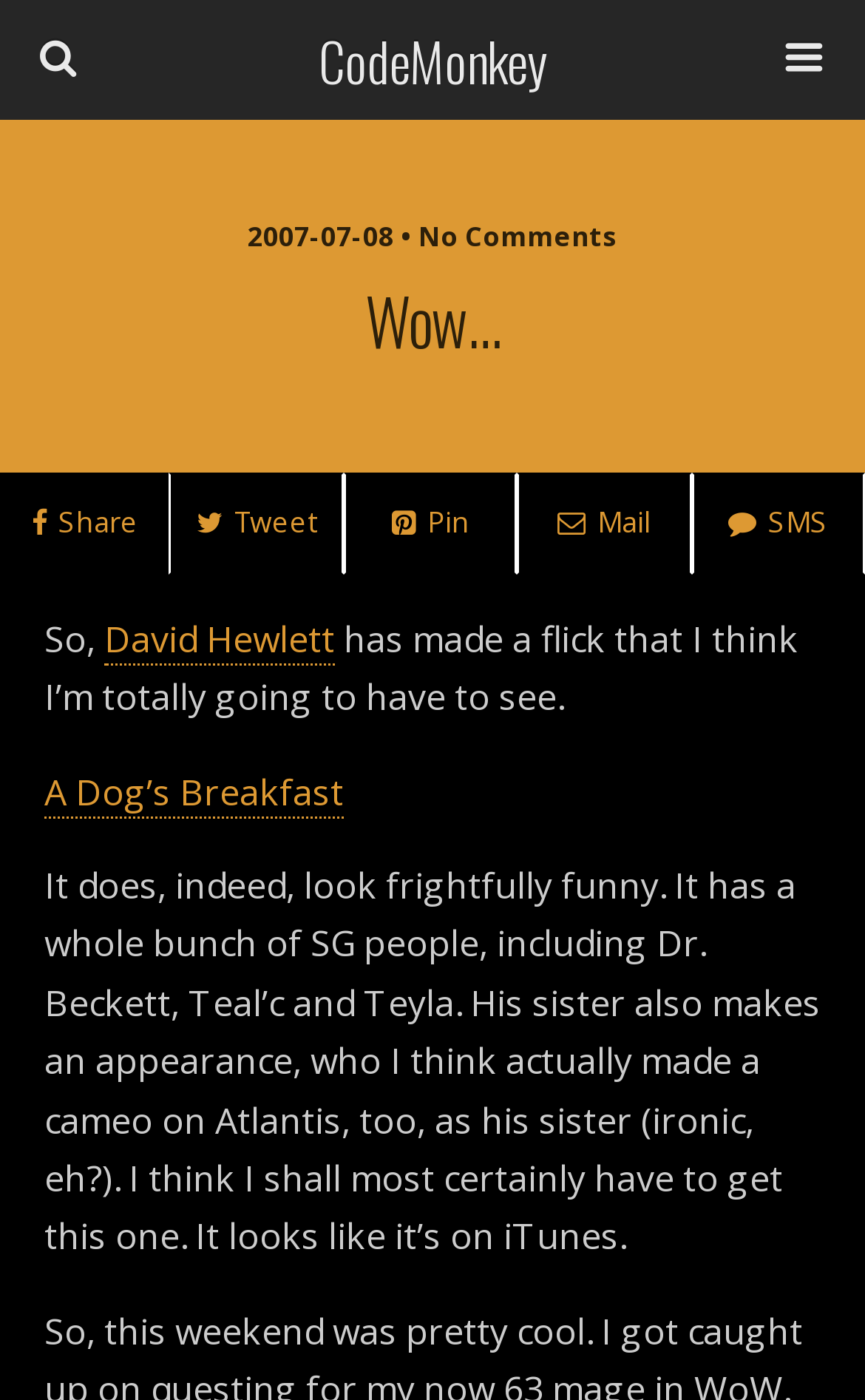Determine the bounding box coordinates of the clickable region to execute the instruction: "Read more about A Dog’s Breakfast". The coordinates should be four float numbers between 0 and 1, denoted as [left, top, right, bottom].

[0.051, 0.548, 0.397, 0.584]